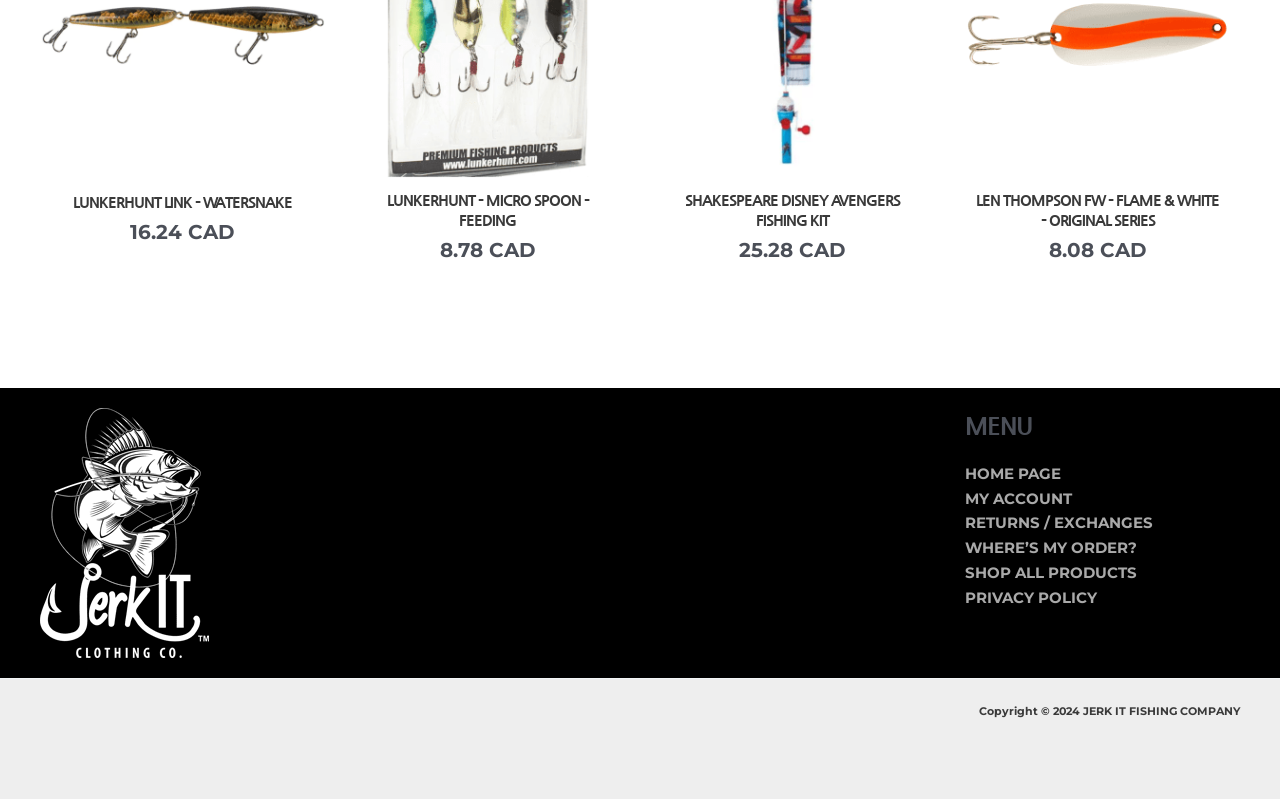Locate the bounding box coordinates of the area to click to fulfill this instruction: "Click on SHAKESPEARE DISNEY AVENGERS FISHING KIT". The bounding box should be presented as four float numbers between 0 and 1, in the order [left, top, right, bottom].

[0.522, 0.238, 0.716, 0.296]